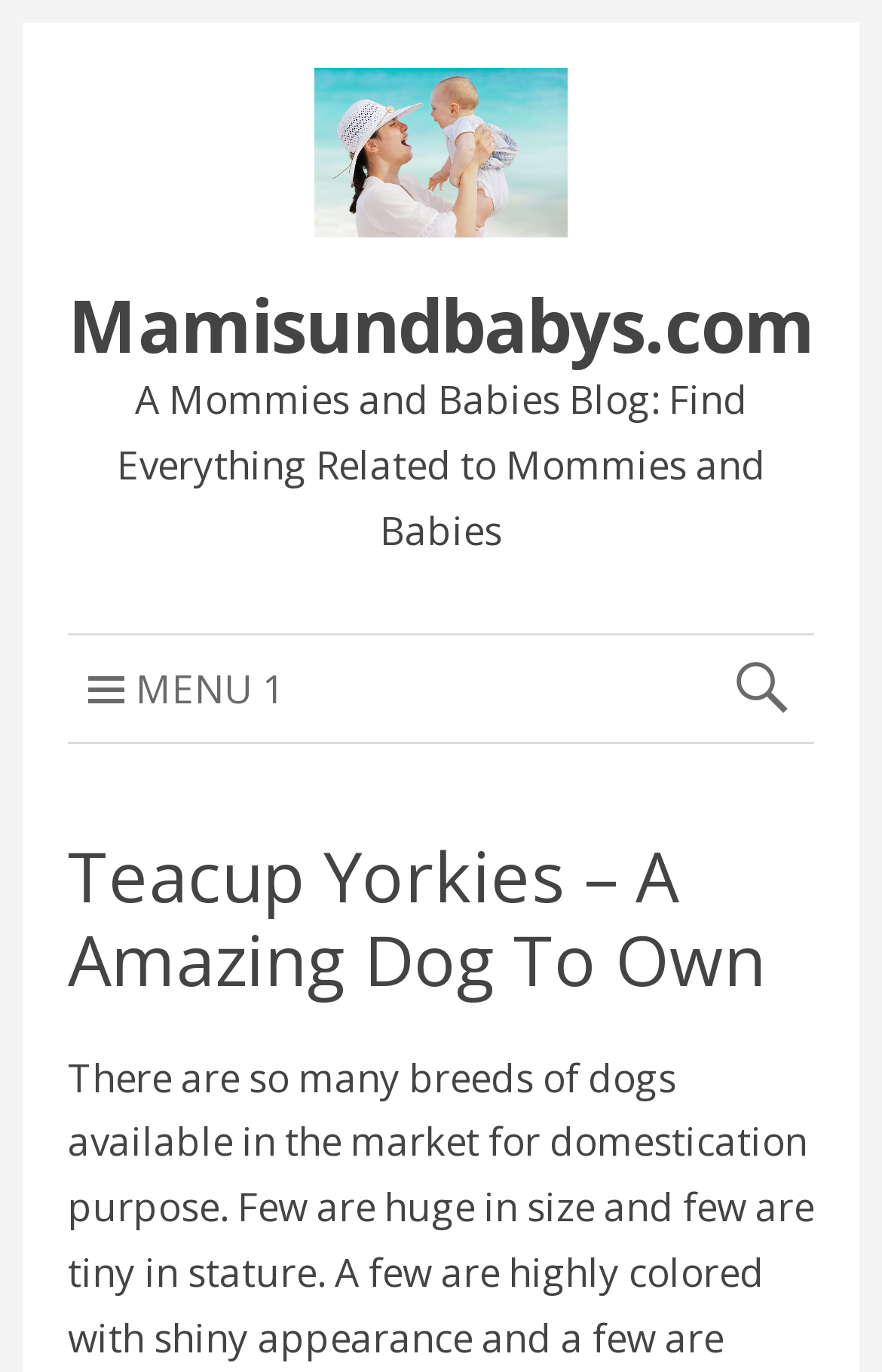What type of content is featured on the webpage?
Give a one-word or short-phrase answer derived from the screenshot.

Dog breeds